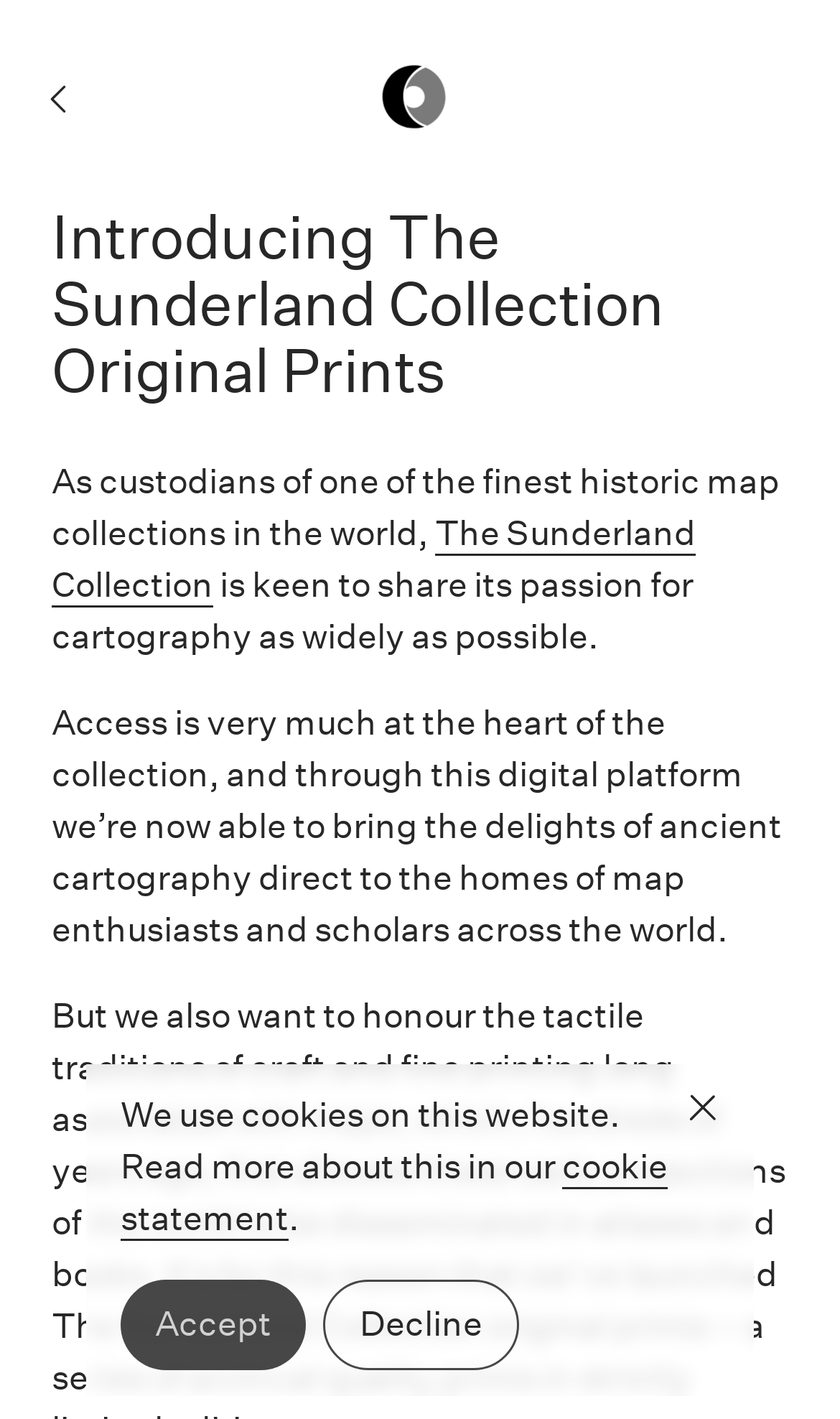What type of content is available on the website?
Using the visual information from the image, give a one-word or short-phrase answer.

Maps and stories